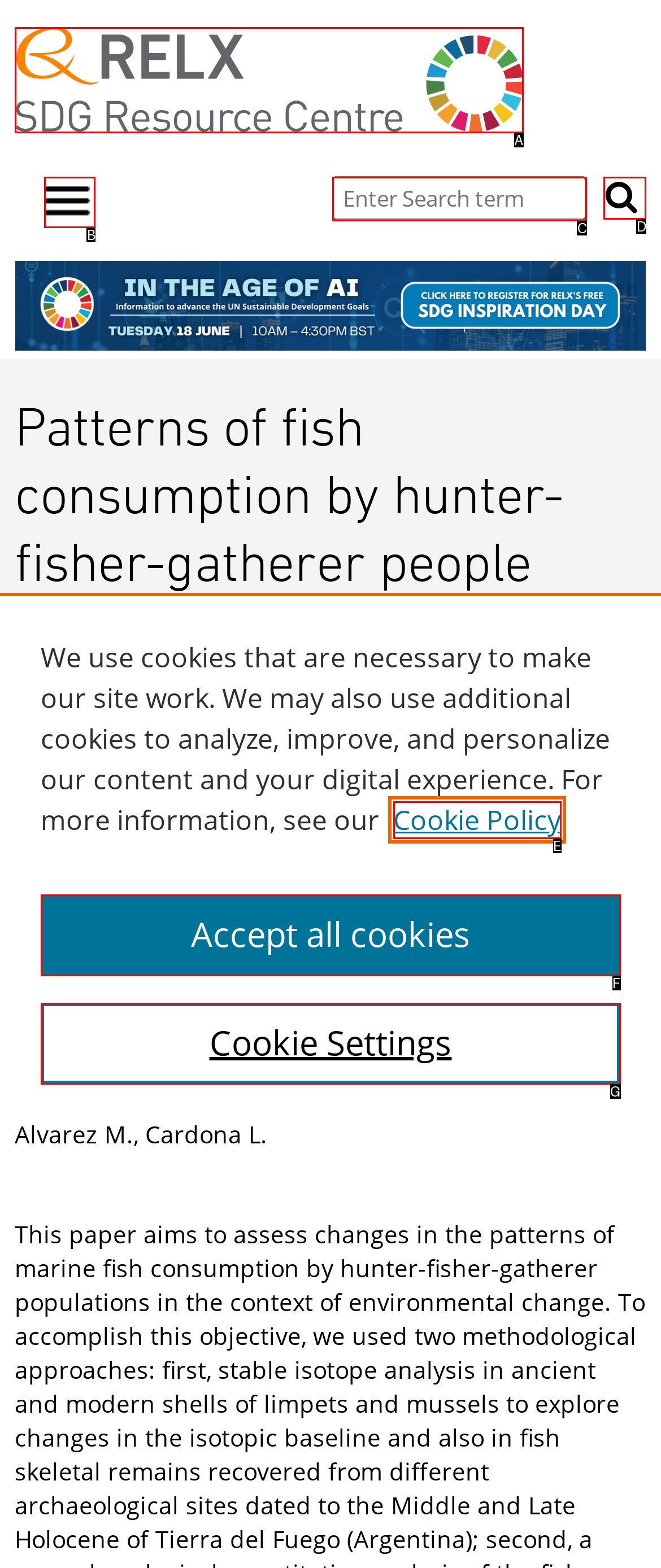Identify the letter of the UI element that corresponds to: Accept all cookies
Respond with the letter of the option directly.

F